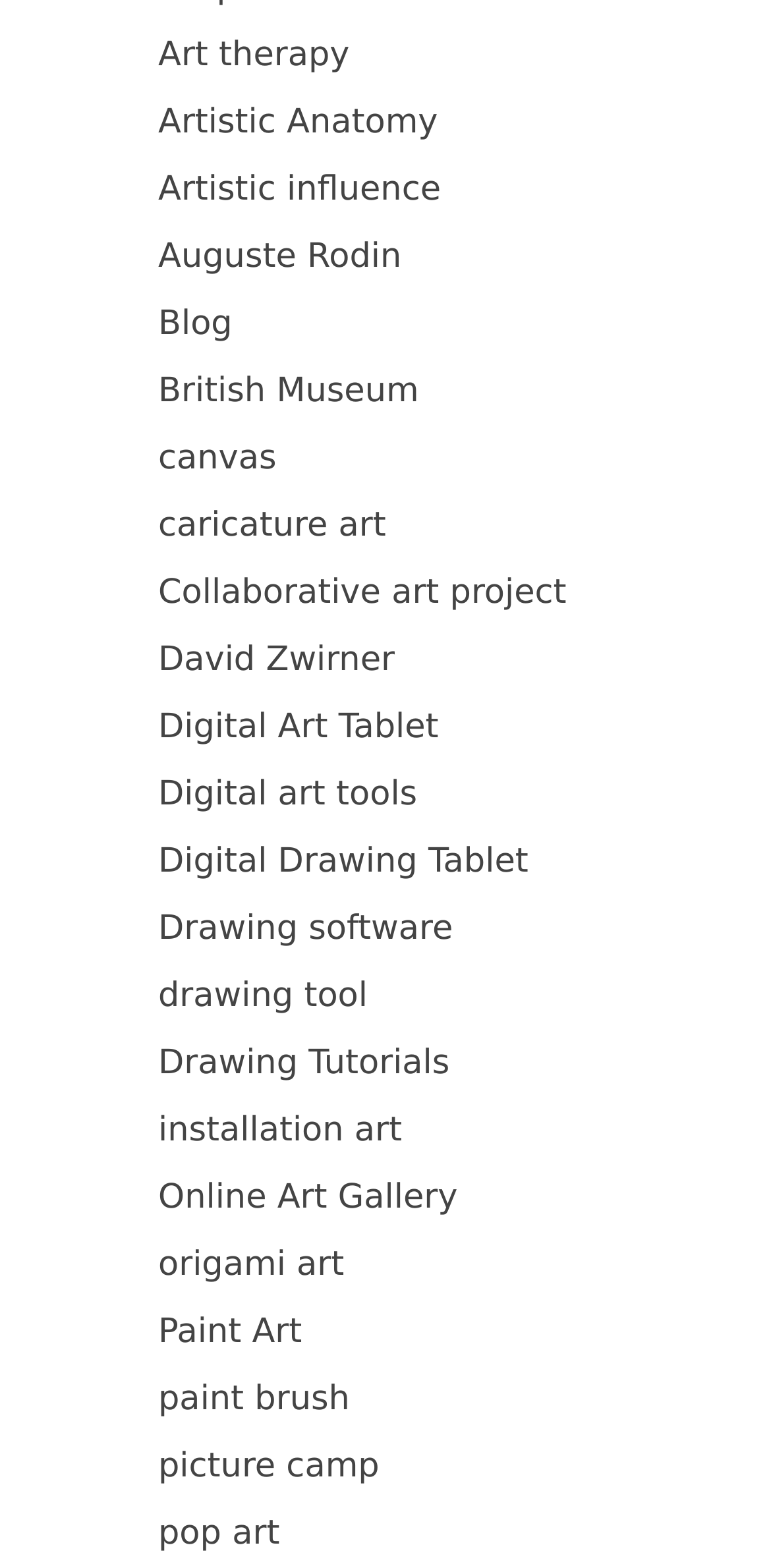Please identify the bounding box coordinates of the element on the webpage that should be clicked to follow this instruction: "Click on Art therapy". The bounding box coordinates should be given as four float numbers between 0 and 1, formatted as [left, top, right, bottom].

[0.205, 0.023, 0.453, 0.048]